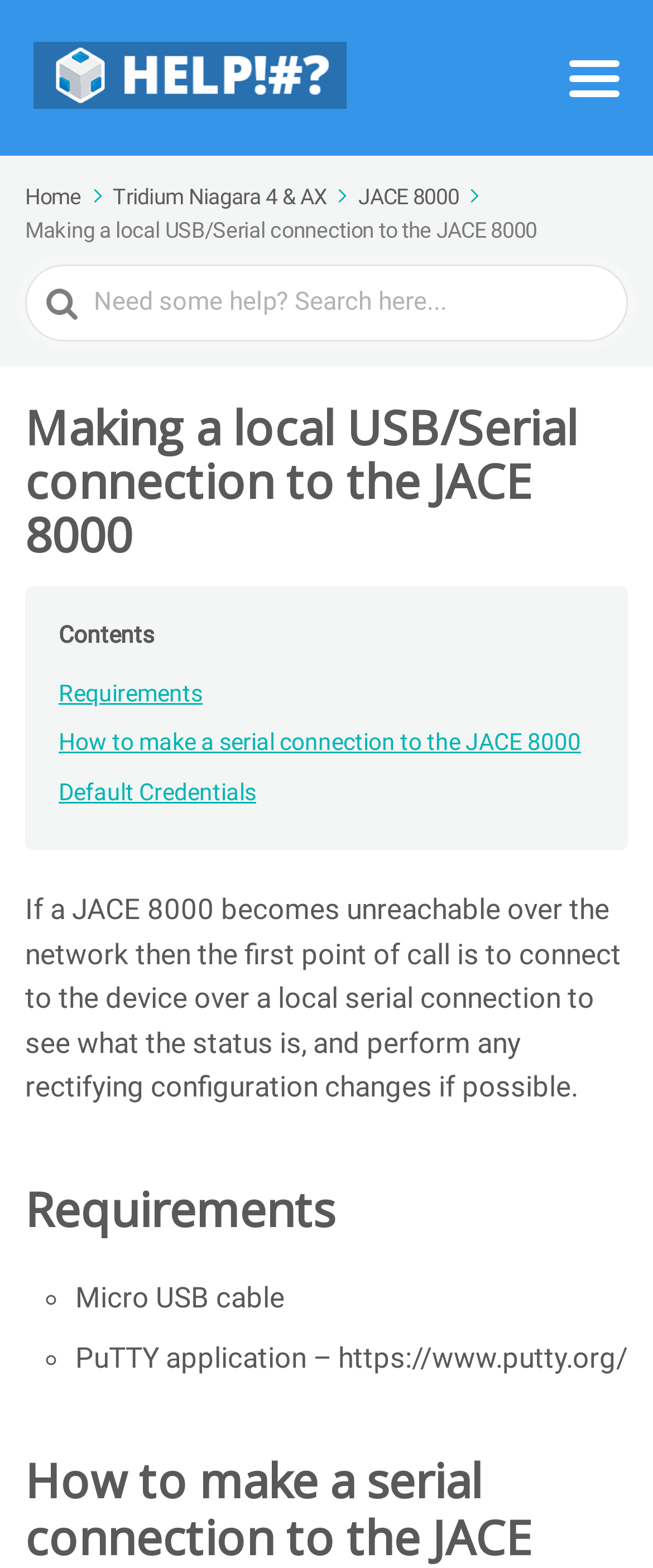Identify the bounding box coordinates for the region of the element that should be clicked to carry out the instruction: "Click the 'Menu' button". The bounding box coordinates should be four float numbers between 0 and 1, i.e., [left, top, right, bottom].

[0.872, 0.038, 0.949, 0.061]